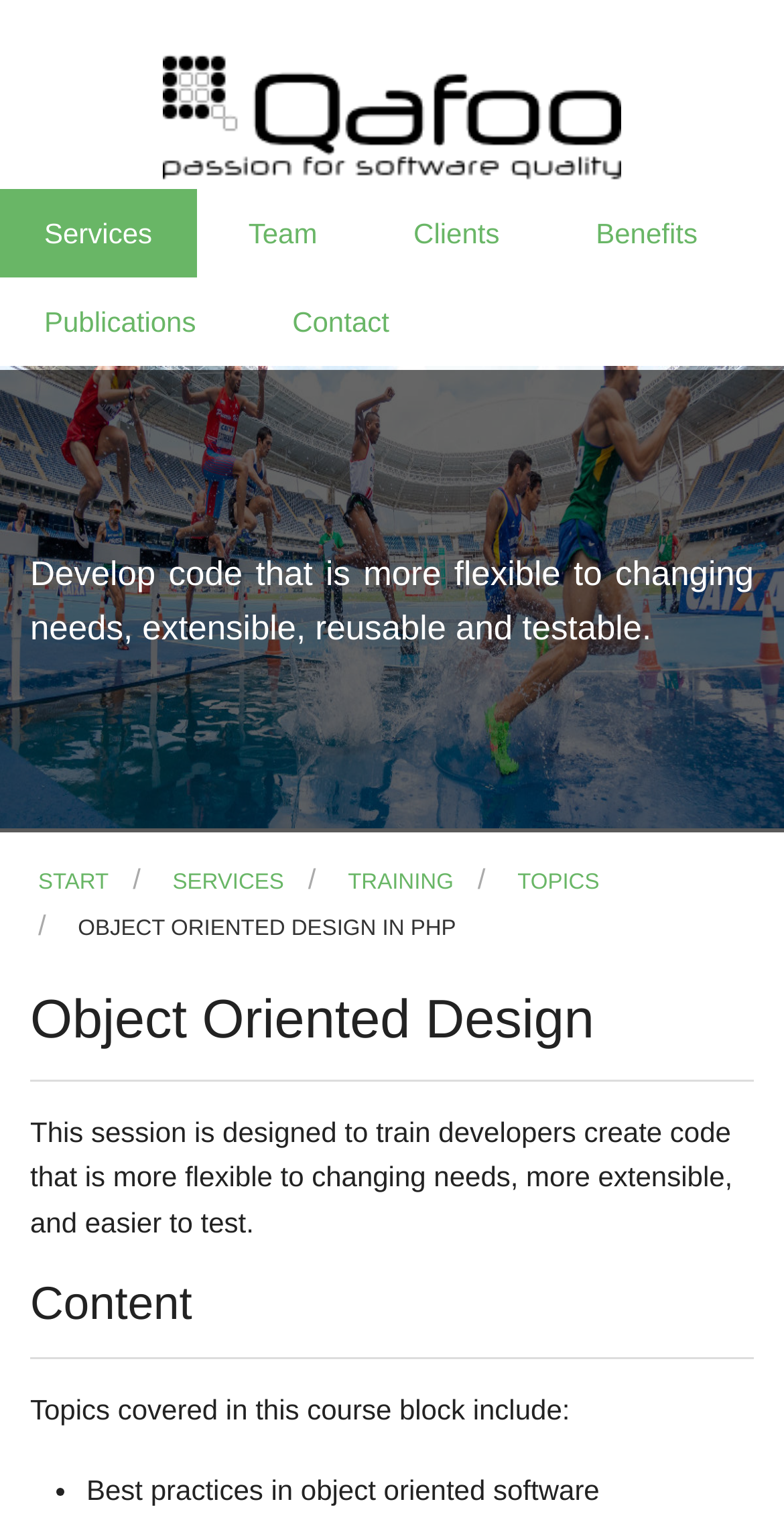Determine the bounding box coordinates of the UI element that matches the following description: "Object Oriented Design in PHP". The coordinates should be four float numbers between 0 and 1 in the format [left, top, right, bottom].

[0.069, 0.603, 0.582, 0.619]